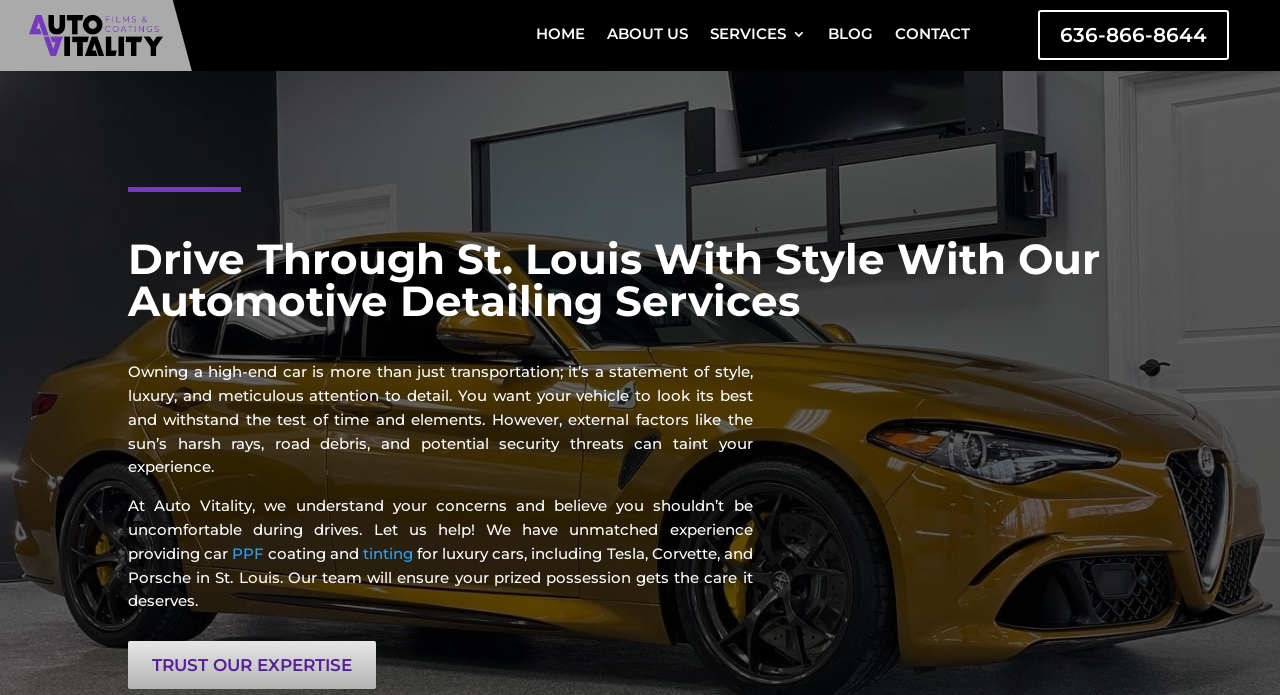Answer the question with a brief word or phrase:
What type of cars does Auto Vitality specialize in?

Luxury cars